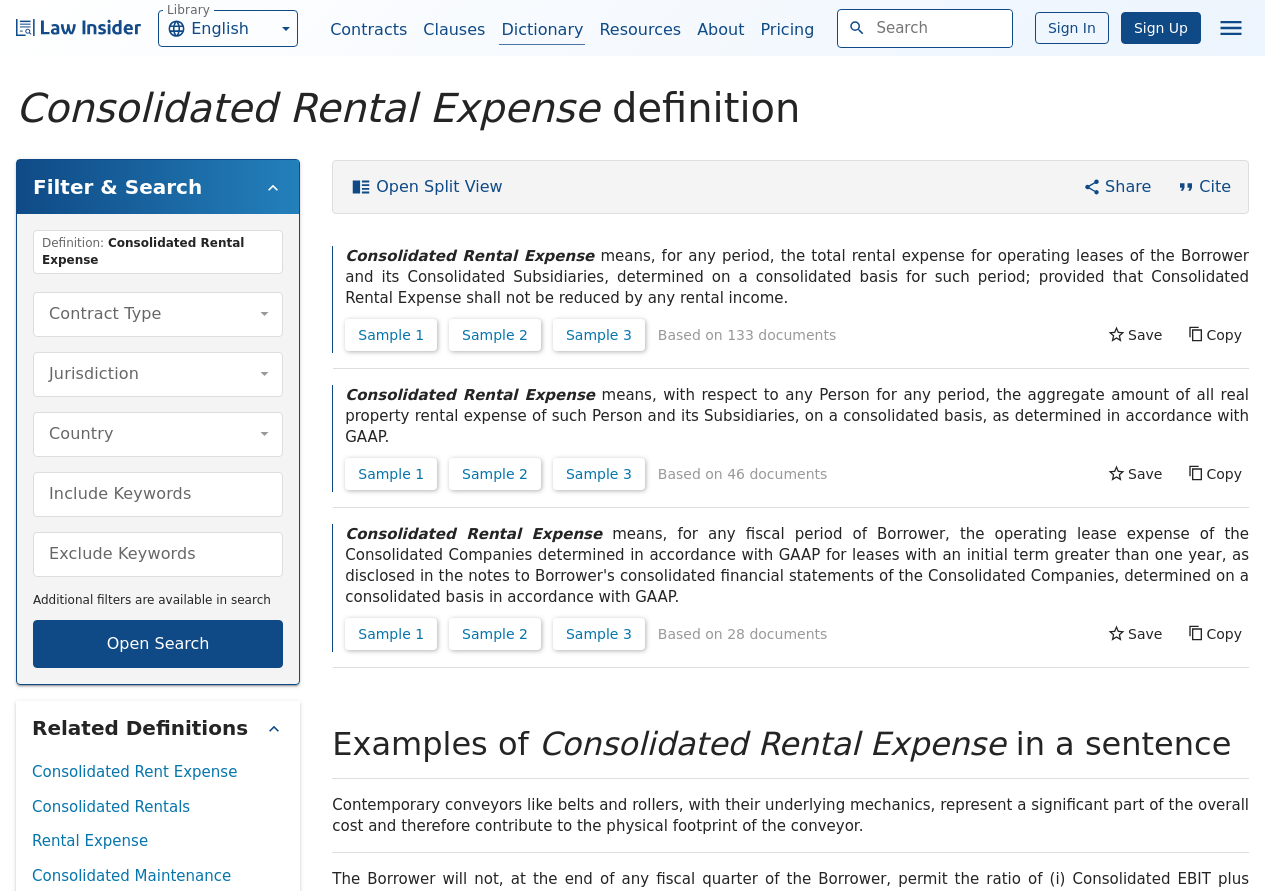Please identify the bounding box coordinates of where to click in order to follow the instruction: "Open Related Definitions".

[0.012, 0.787, 0.235, 0.848]